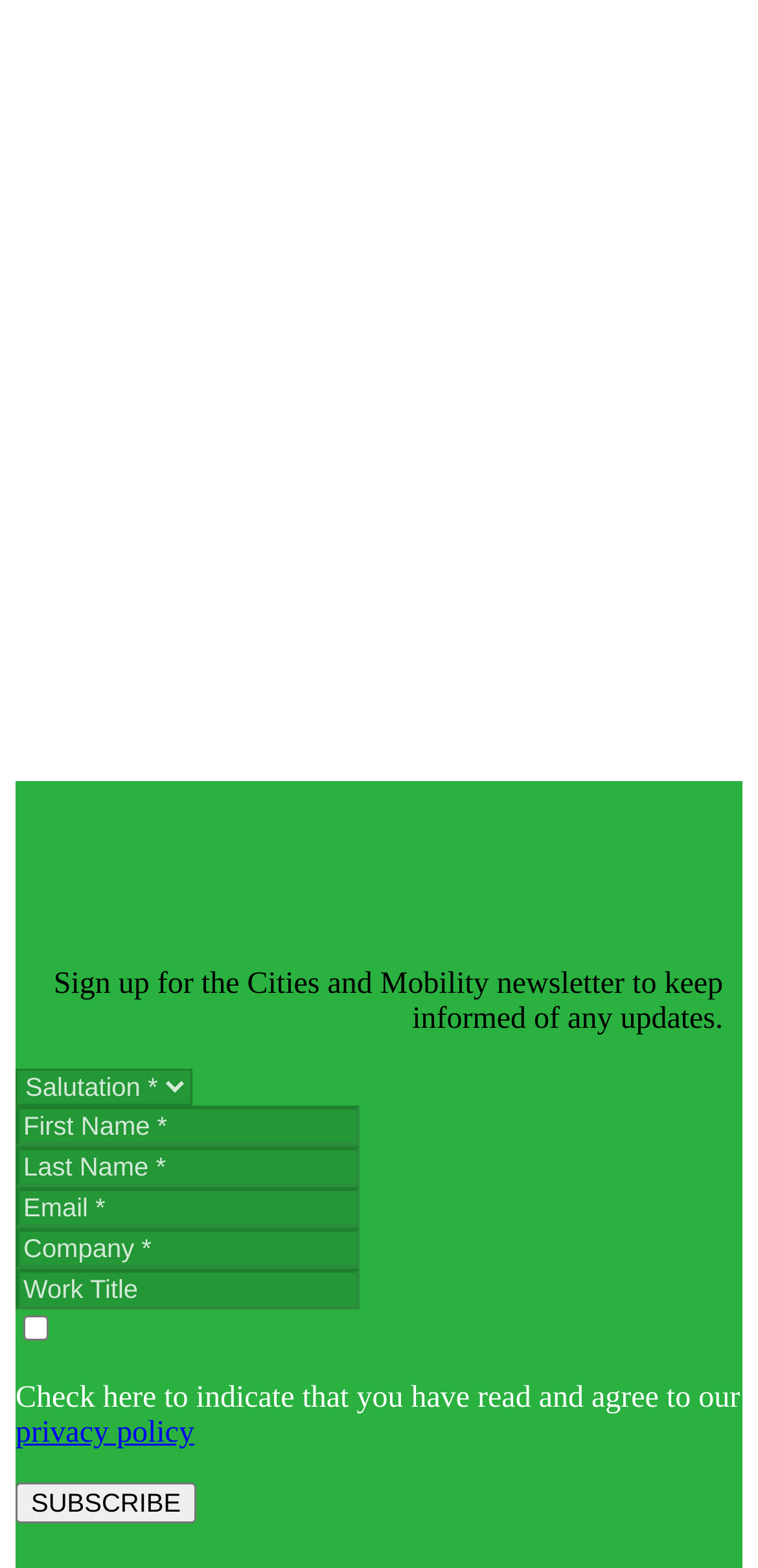What is the label of the checkbox?
Carefully examine the image and provide a detailed answer to the question.

The checkbox has a label 'Check here to indicate that you have read and agree to our privacy policy' which suggests that the checkbox is meant to indicate agreement to the privacy policy.